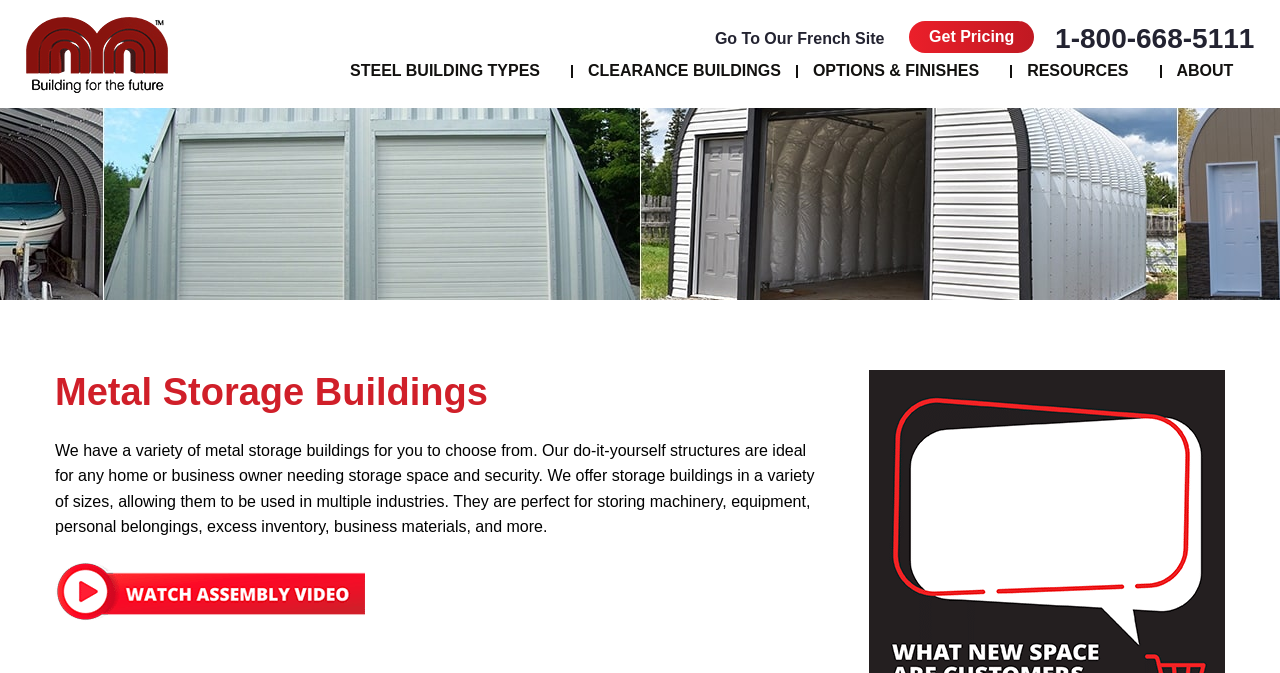Is there a video button on the webpage?
Using the information from the image, give a concise answer in one word or a short phrase.

Yes